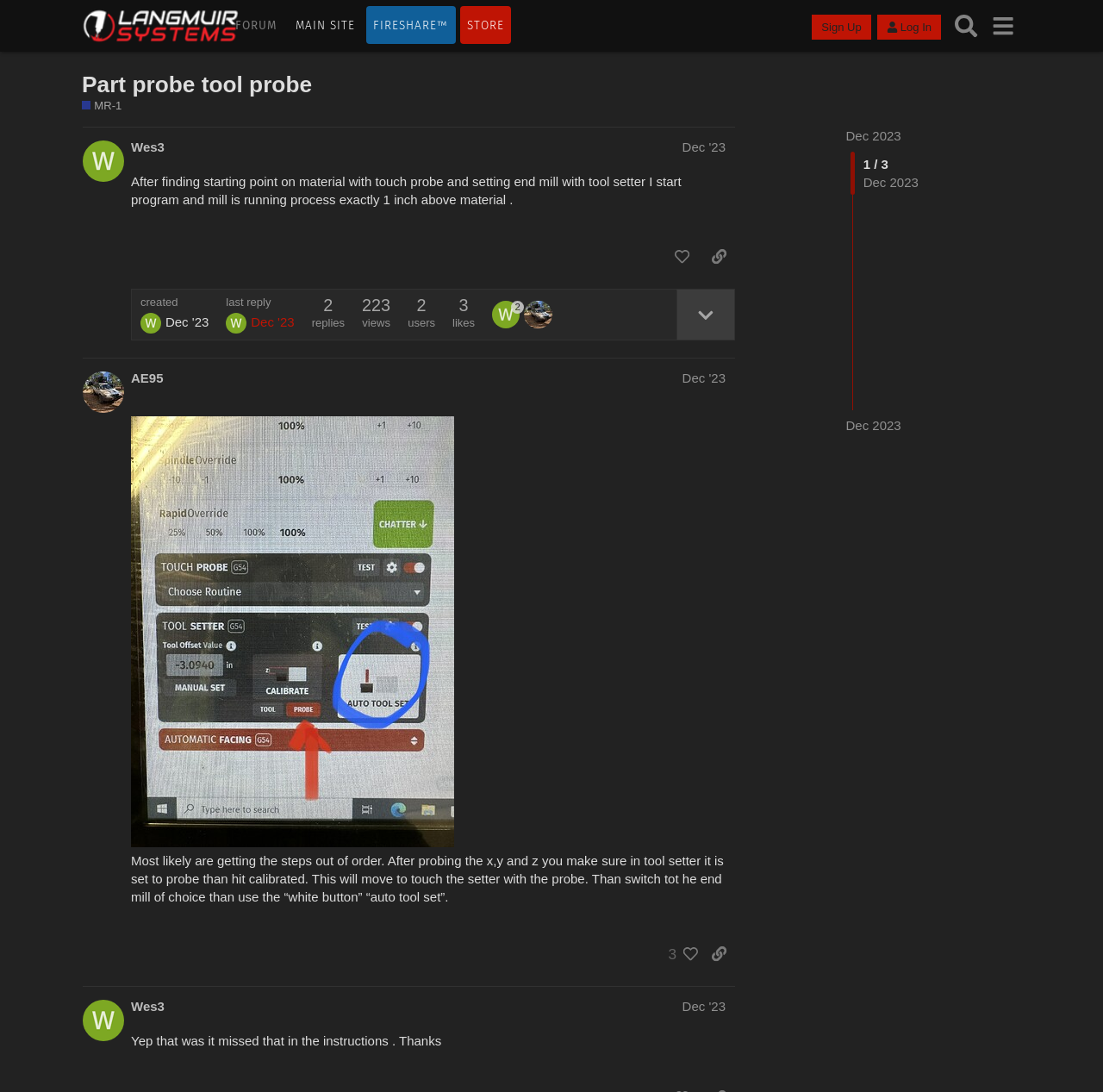Who is the author of the first post?
Identify the answer in the screenshot and reply with a single word or phrase.

Wes3